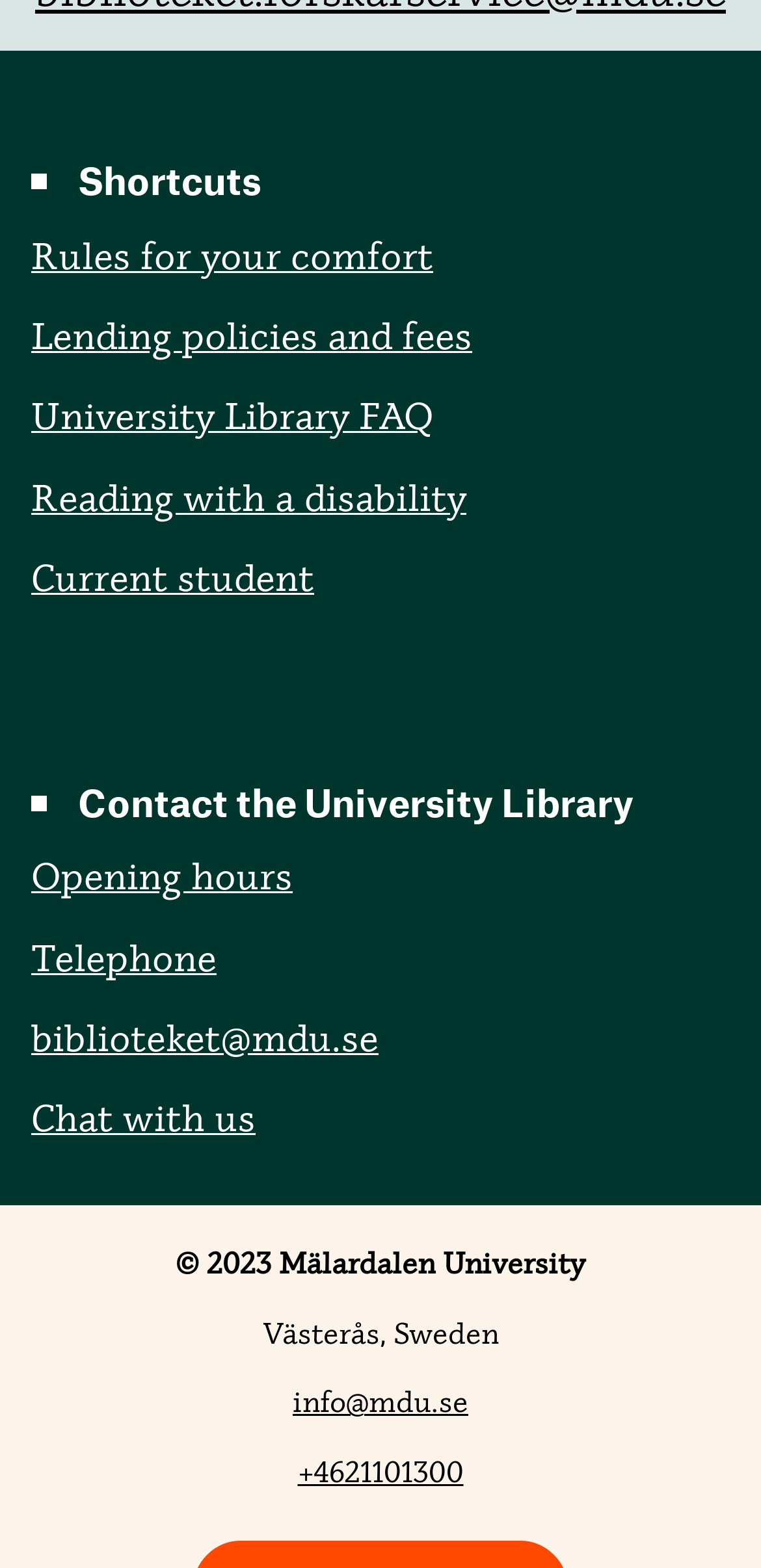What is the first link under the 'Shortcuts' heading?
Provide a one-word or short-phrase answer based on the image.

Rules for your comfort